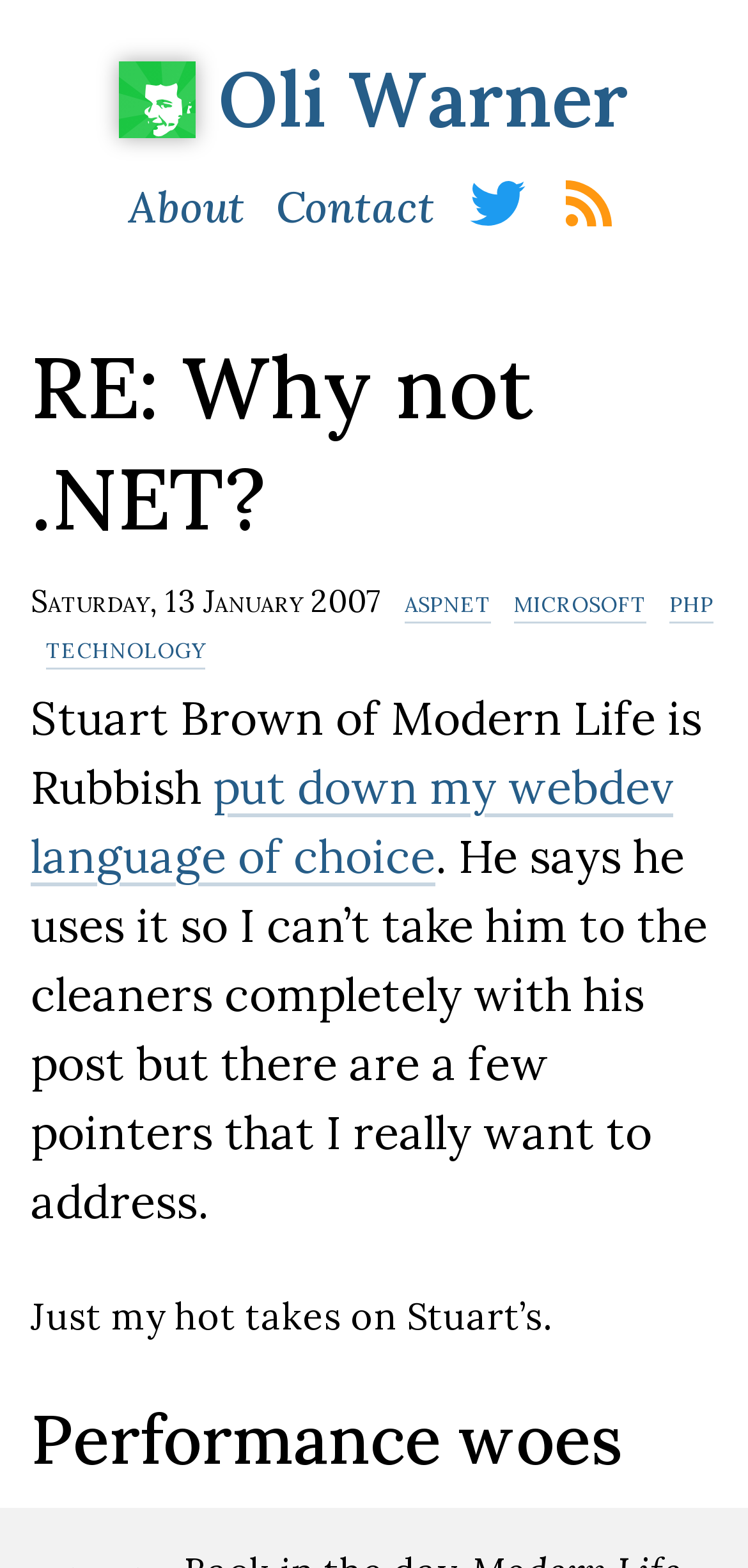Identify the bounding box coordinates of the clickable region required to complete the instruction: "visit Oli Warner's homepage". The coordinates should be given as four float numbers within the range of 0 and 1, i.e., [left, top, right, bottom].

[0.041, 0.039, 0.959, 0.088]